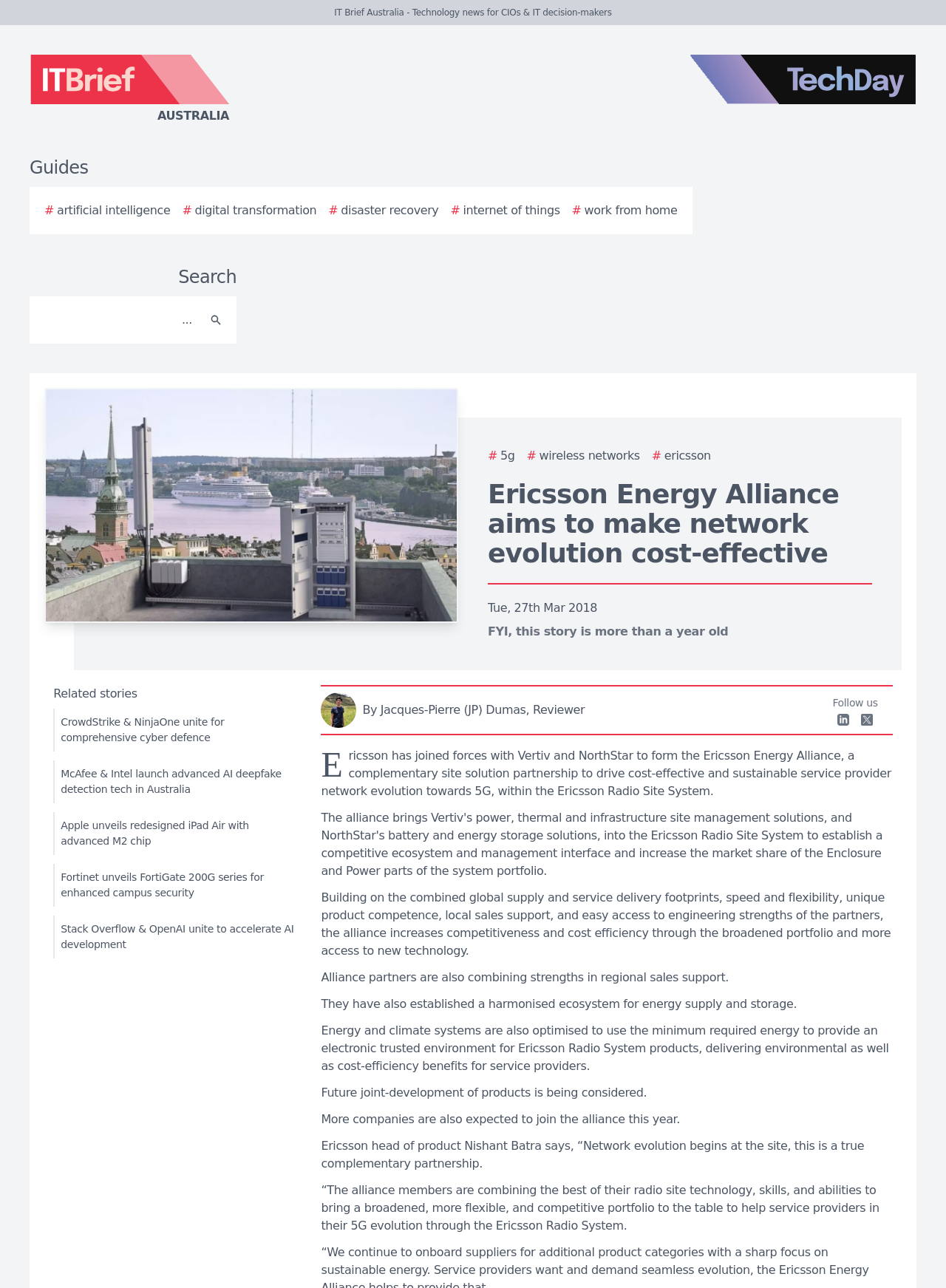Provide the bounding box coordinates for the specified HTML element described in this description: "aria-label="Search"". The coordinates should be four float numbers ranging from 0 to 1, in the format [left, top, right, bottom].

[0.212, 0.235, 0.244, 0.262]